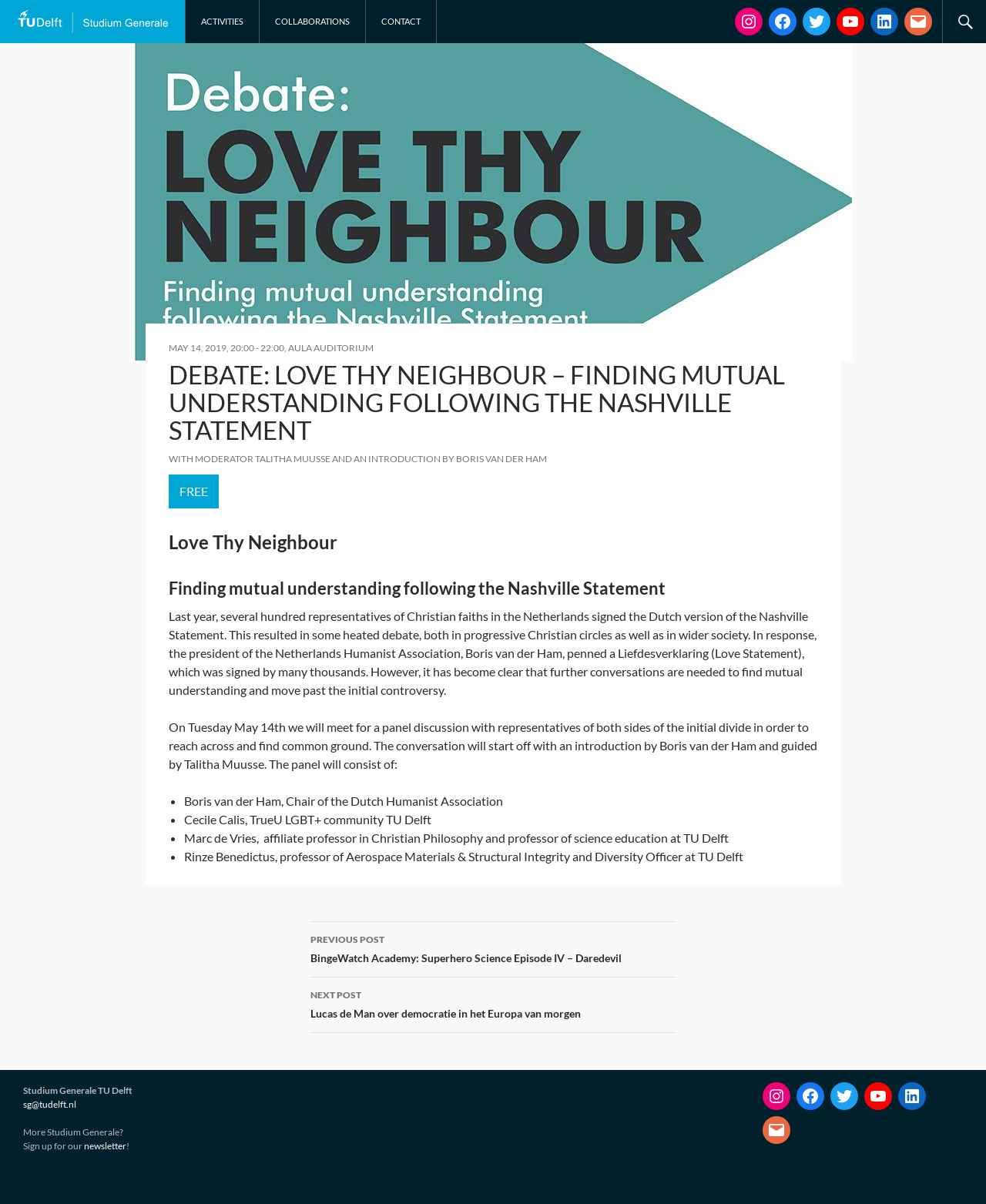Determine the coordinates of the bounding box that should be clicked to complete the instruction: "Click on the 'COLLABORATIONS' link". The coordinates should be represented by four float numbers between 0 and 1: [left, top, right, bottom].

[0.263, 0.0, 0.37, 0.036]